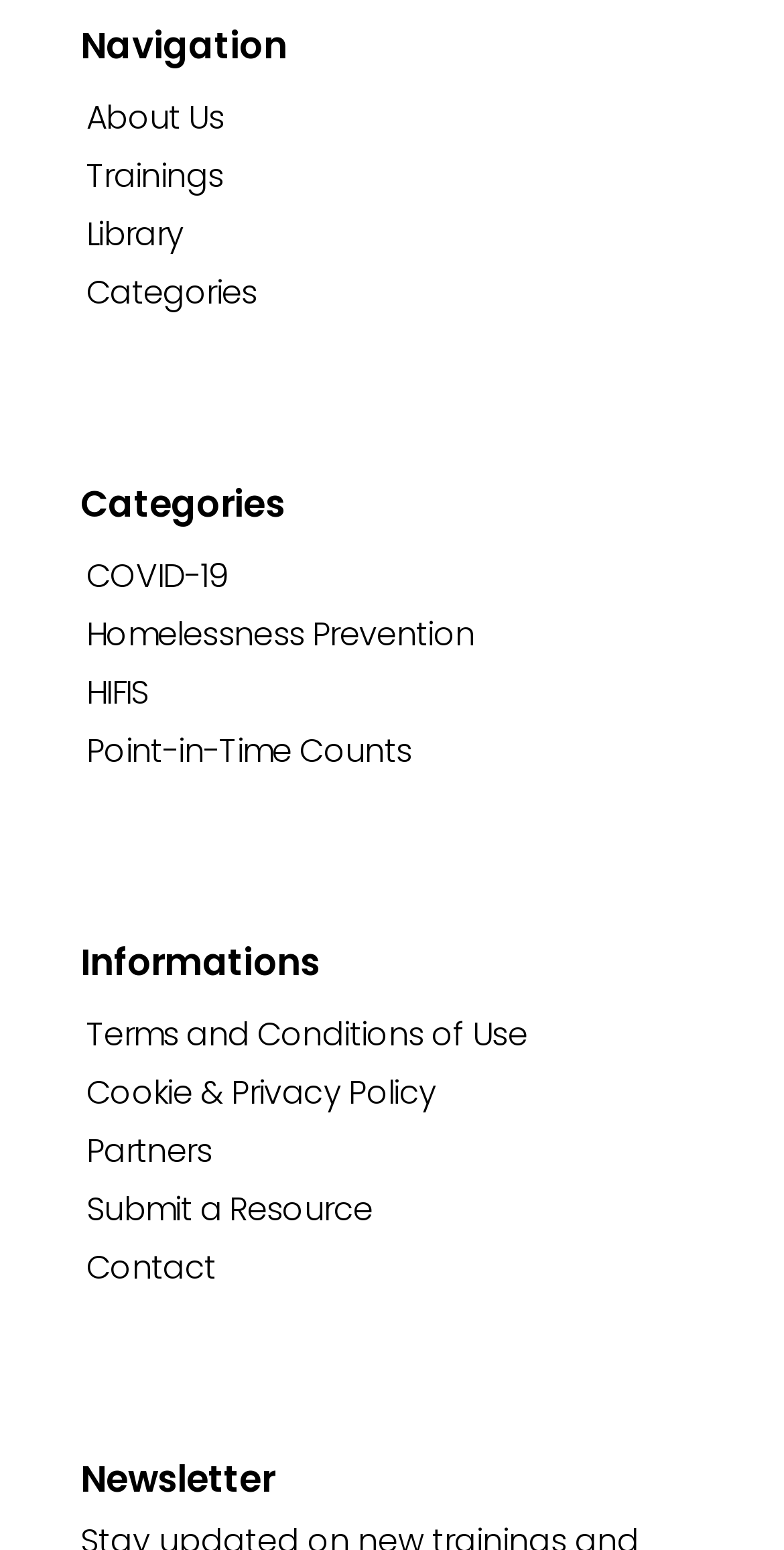Find the bounding box coordinates of the area that needs to be clicked in order to achieve the following instruction: "read Terms and Conditions of Use". The coordinates should be specified as four float numbers between 0 and 1, i.e., [left, top, right, bottom].

[0.085, 0.65, 0.915, 0.685]